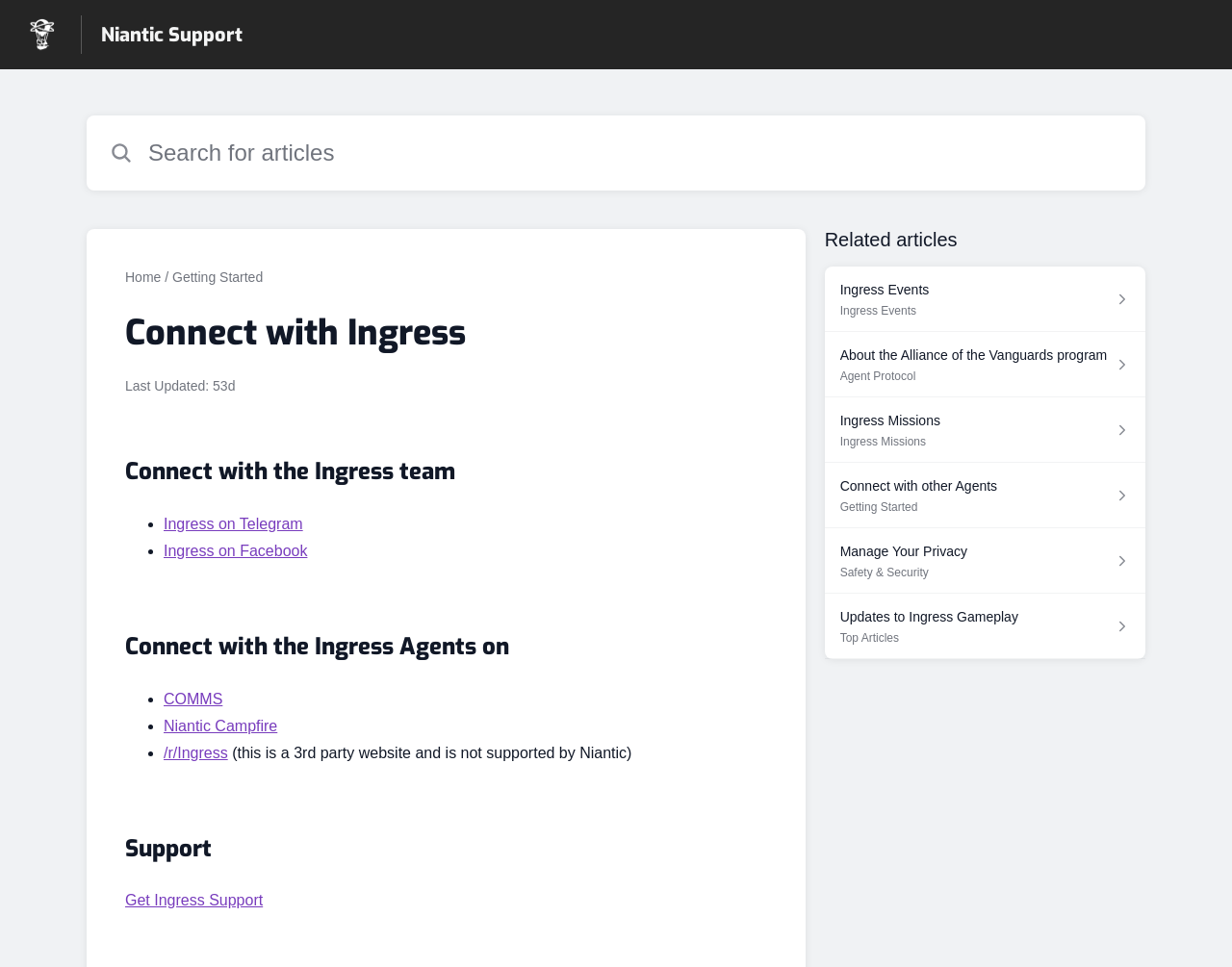How many social media platforms are listed to connect with Ingress?
Refer to the image and provide a thorough answer to the question.

The webpage lists two social media platforms, Telegram and Facebook, as options to connect with Ingress.